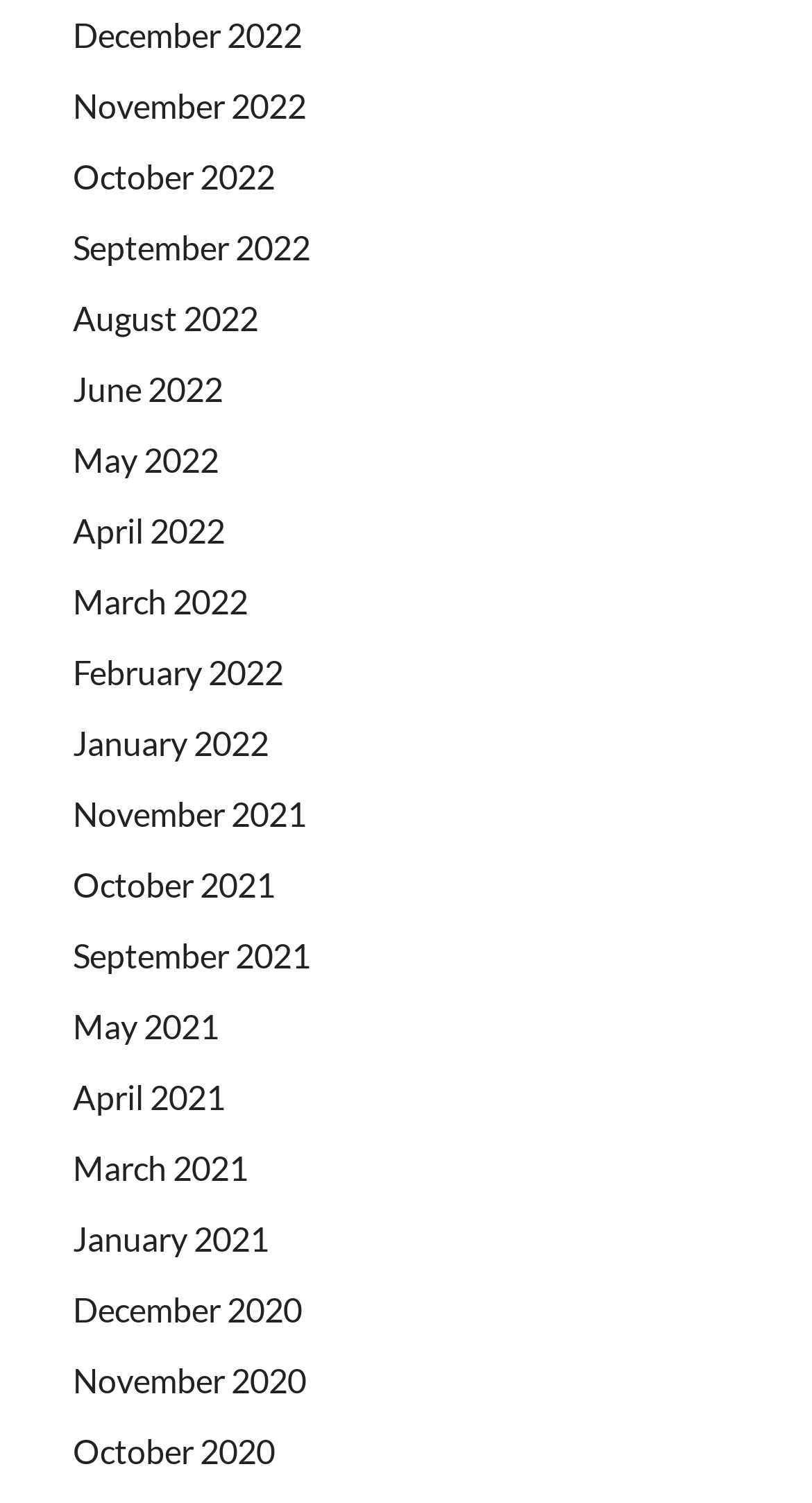Find the bounding box coordinates of the area that needs to be clicked in order to achieve the following instruction: "View latest topics". The coordinates should be specified as four float numbers between 0 and 1, i.e., [left, top, right, bottom].

None